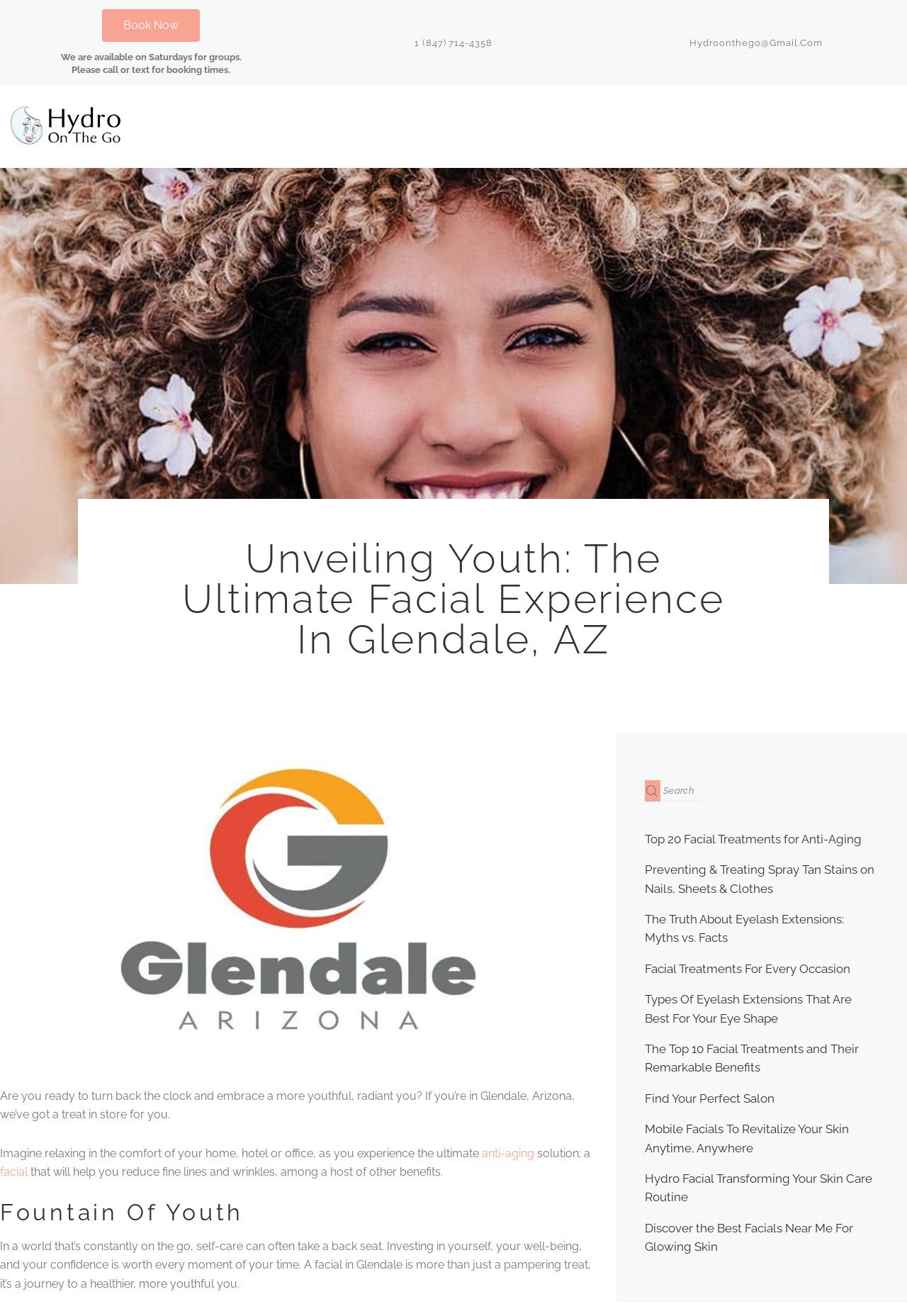Can you find the bounding box coordinates for the UI element given this description: "1 (847) 714-4358"? Provide the coordinates as four float numbers between 0 and 1: [left, top, right, bottom].

[0.345, 0.029, 0.655, 0.036]